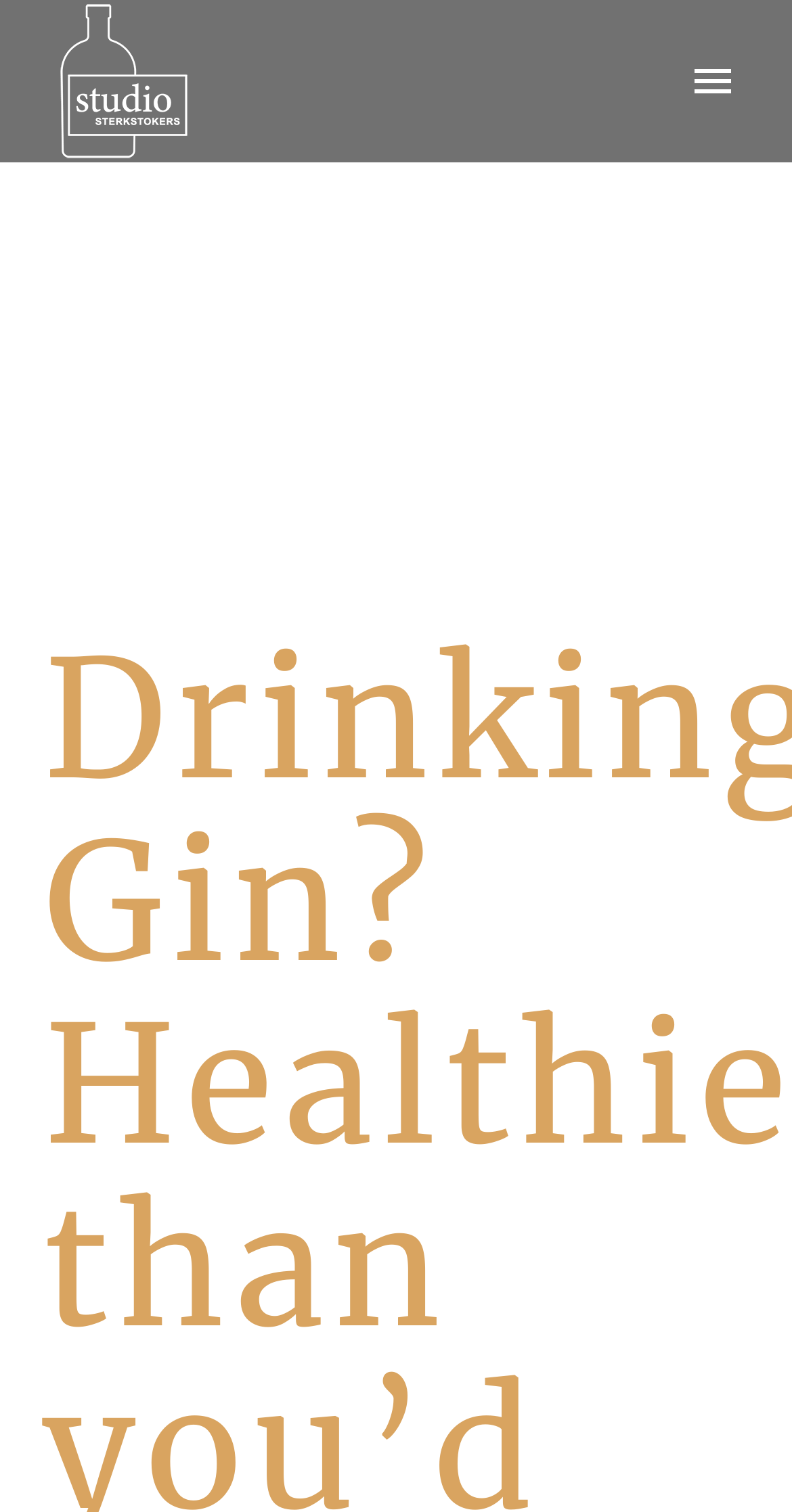Is the search bar required?
Relying on the image, give a concise answer in one word or a brief phrase.

No